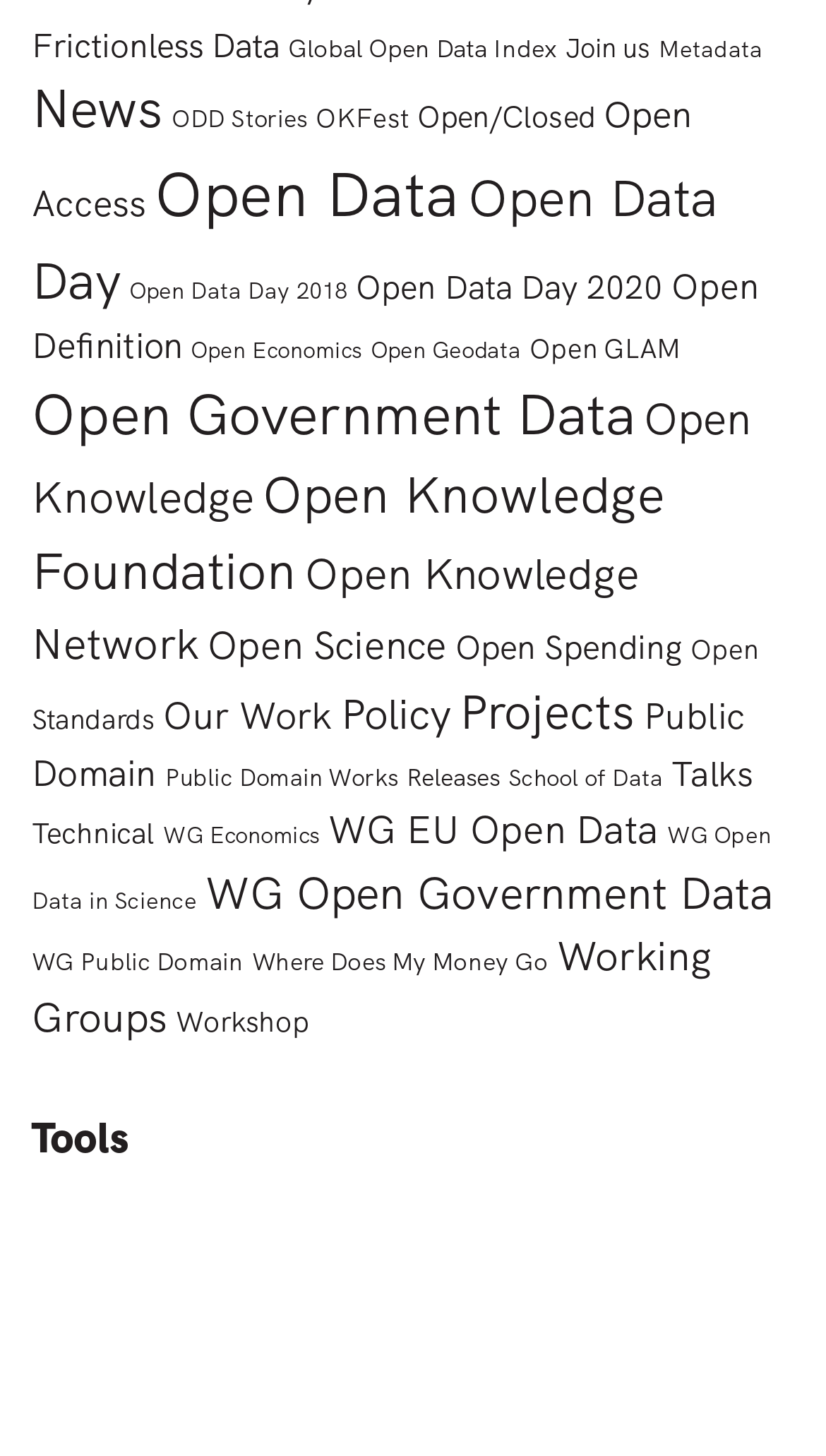Using the provided element description, identify the bounding box coordinates as (top-left x, top-left y, bottom-right x, bottom-right y). Ensure all values are between 0 and 1. Description: WG Open Data in Science

[0.038, 0.563, 0.933, 0.629]